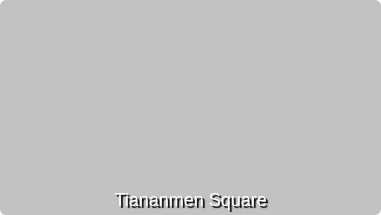What is the purpose of Tiananmen Square?
Can you provide an in-depth and detailed response to the question?

The caption describes Tiananmen Square as a gathering place for both tourists and locals, indicating its purpose as a public space for people to congregate.